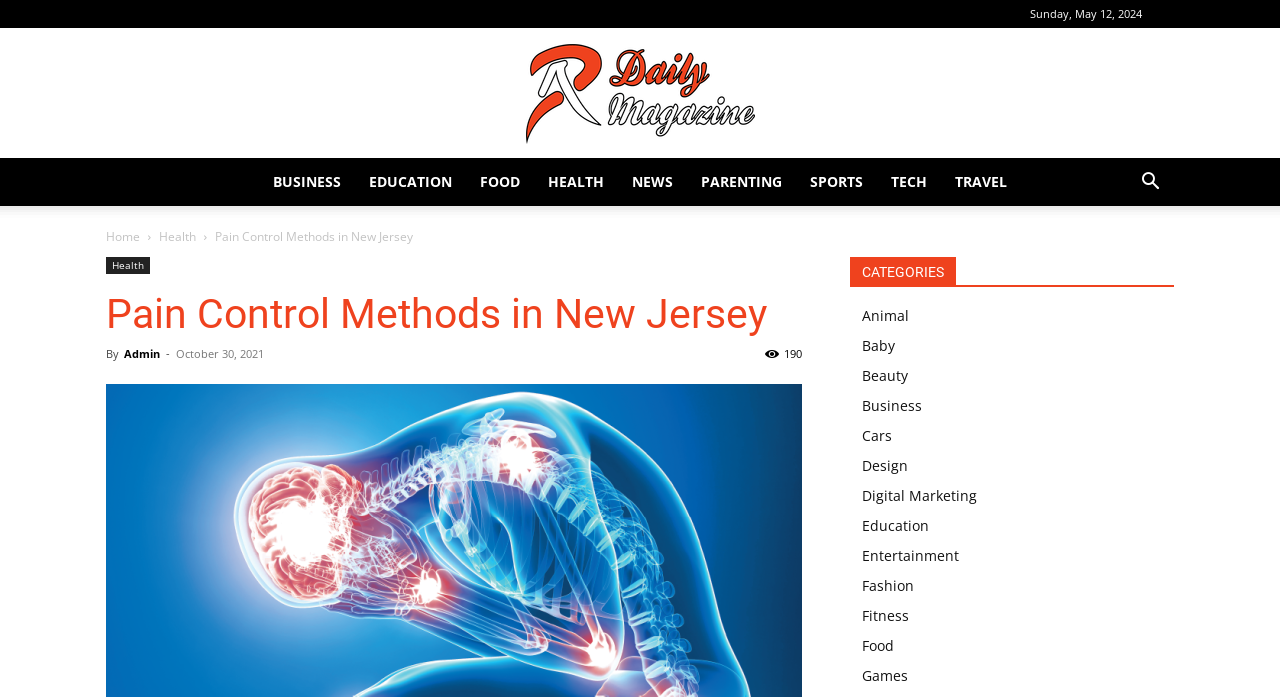Locate the bounding box coordinates of the clickable region necessary to complete the following instruction: "Browse courses in the Automotive area". Provide the coordinates in the format of four float numbers between 0 and 1, i.e., [left, top, right, bottom].

None